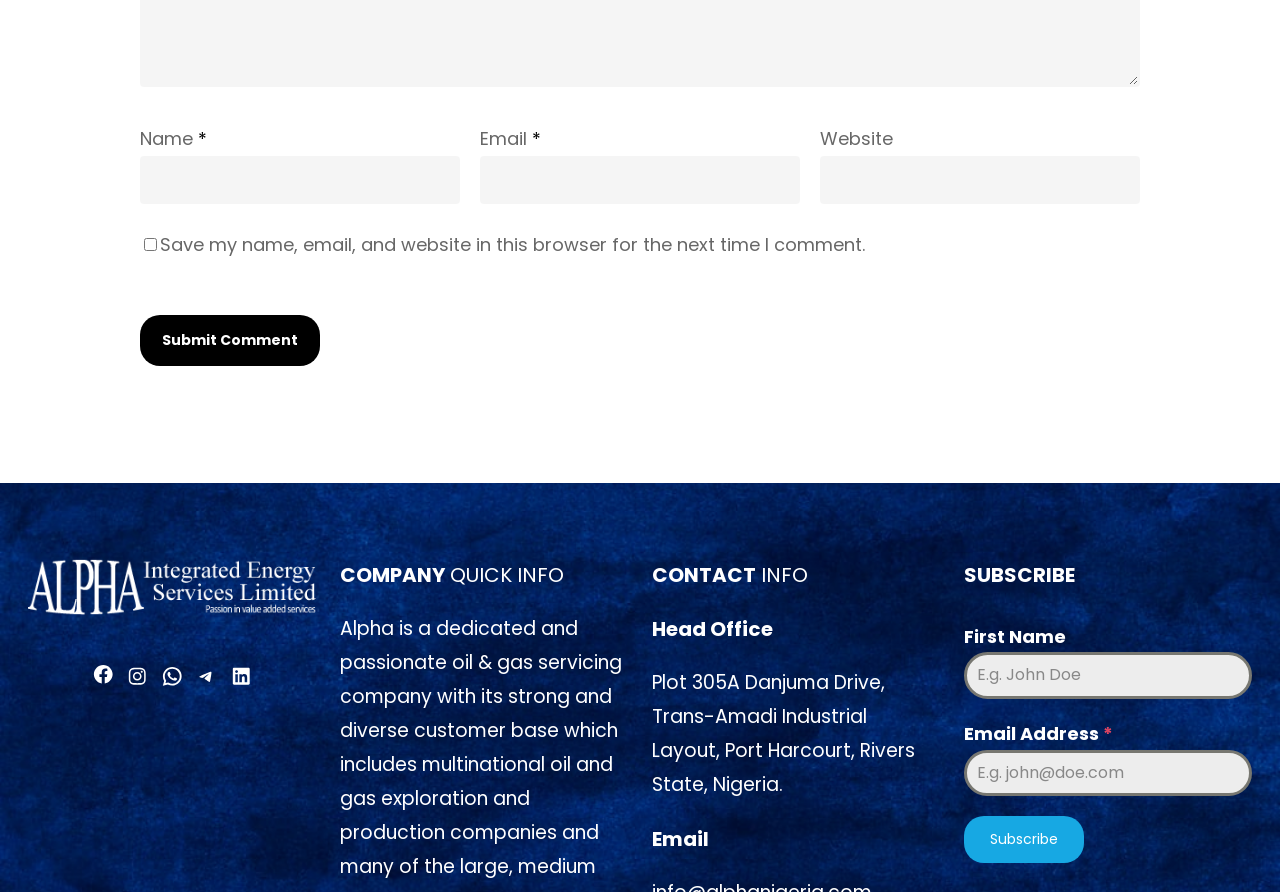What is the label of the required textbox?
Using the visual information from the image, give a one-word or short-phrase answer.

Email Address *